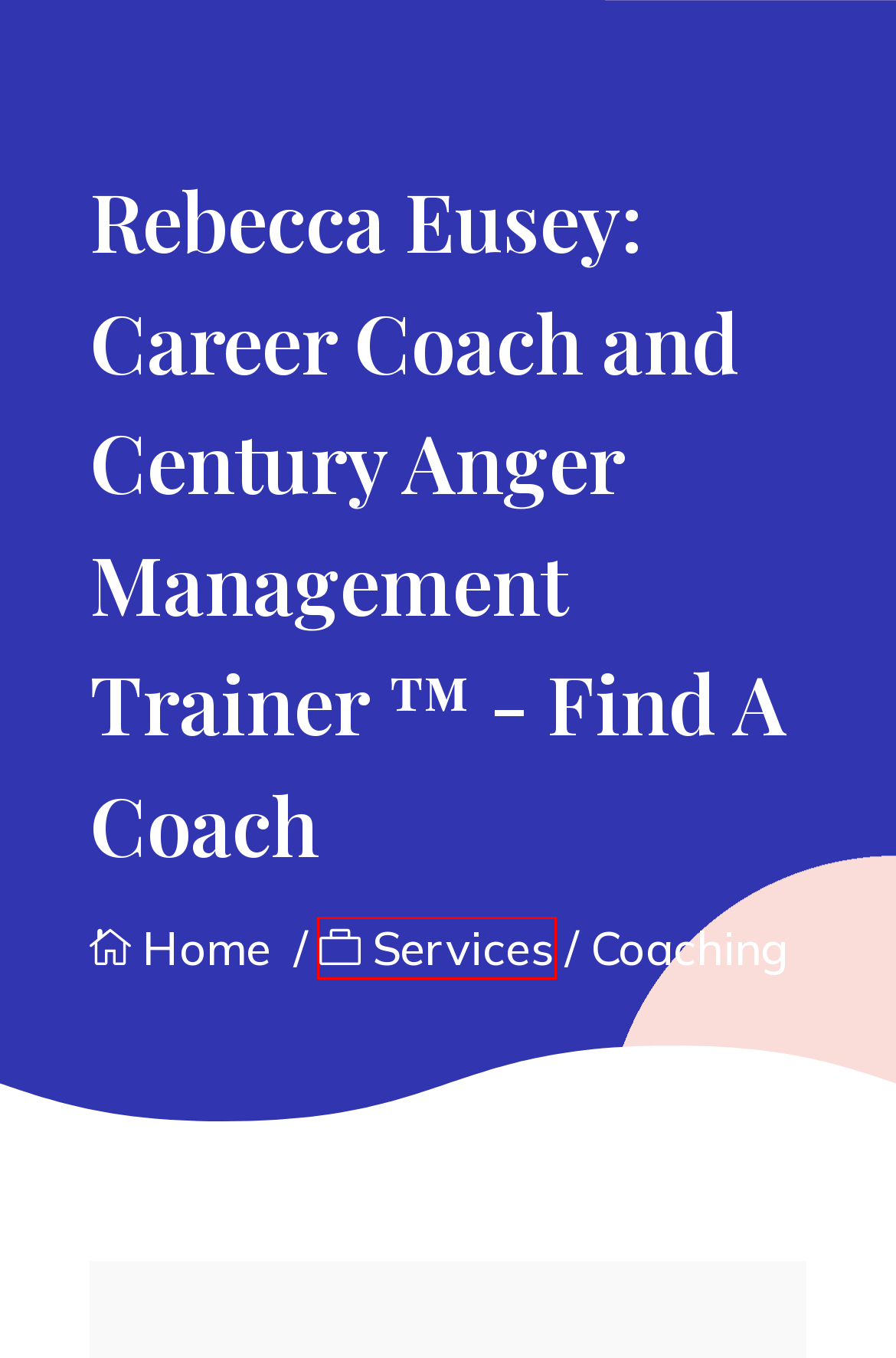Given a screenshot of a webpage with a red bounding box around an element, choose the most appropriate webpage description for the new page displayed after clicking the element within the bounding box. Here are the candidates:
A. Services - BlueRio Institute
B. About - BlueRio Institute
C. Terms and Conditions - BlueRio Institute
D. Privacy Policy - BlueRio Institute
E. Military Veteran Development Services
F. Services | BlueRio Institute
G. Find A Coach - BlueRio Institute
H. Home - BlueRio Institute

F